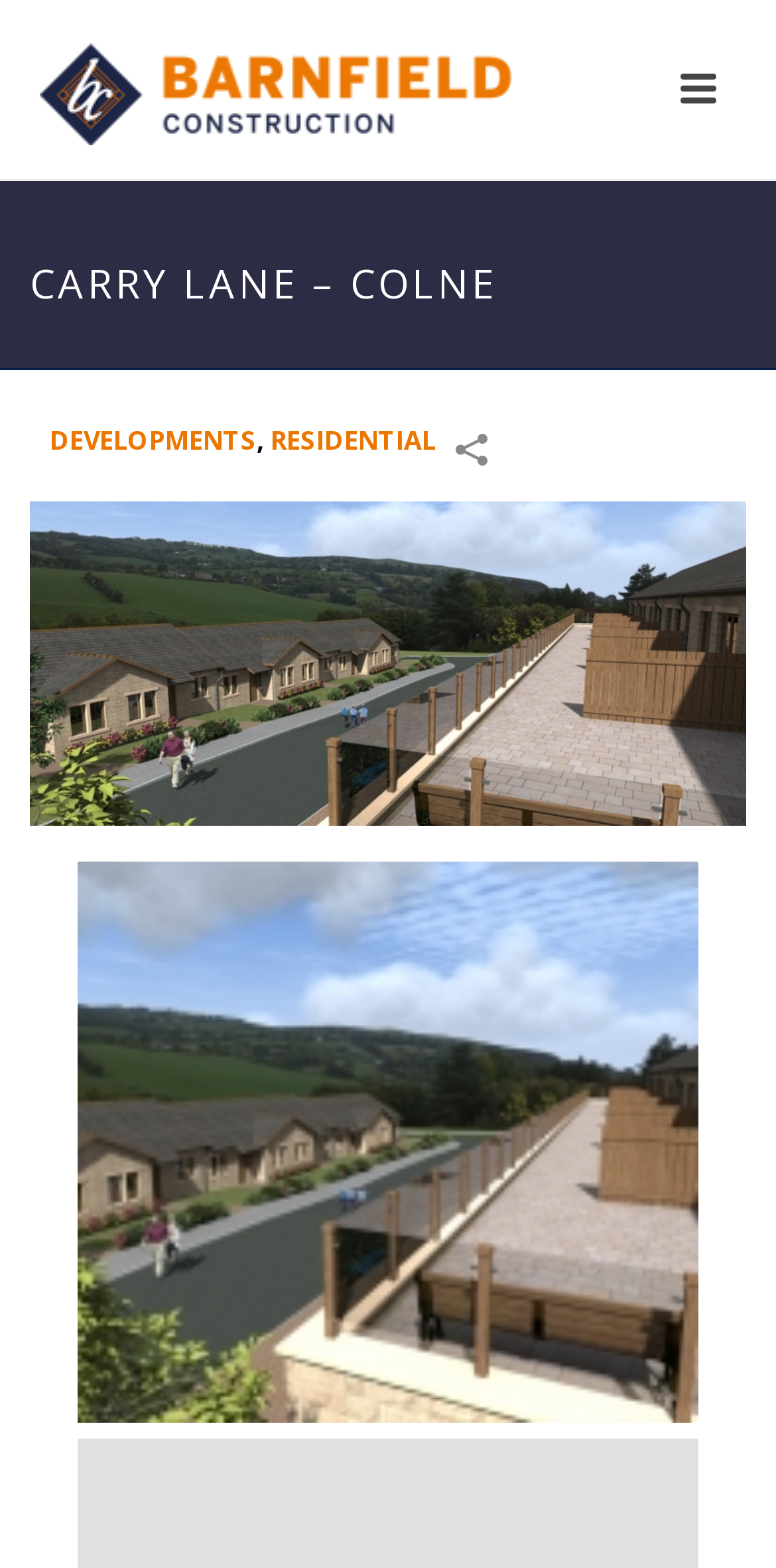How many images are there on the webpage?
Using the image, answer in one word or phrase.

6